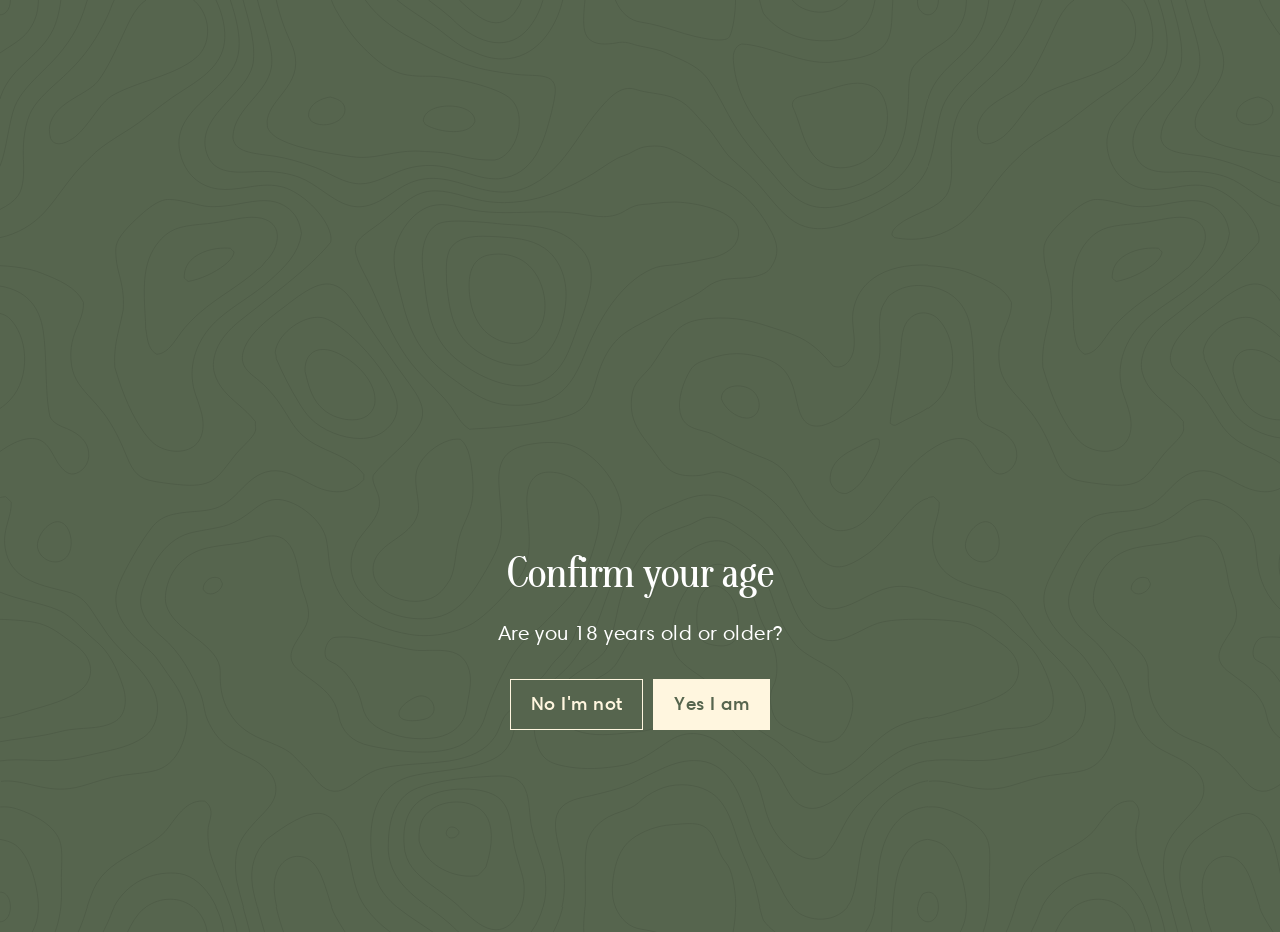What is the name of the wine store?
Using the visual information from the image, give a one-word or short-phrase answer.

GOODWOOD CELLARS